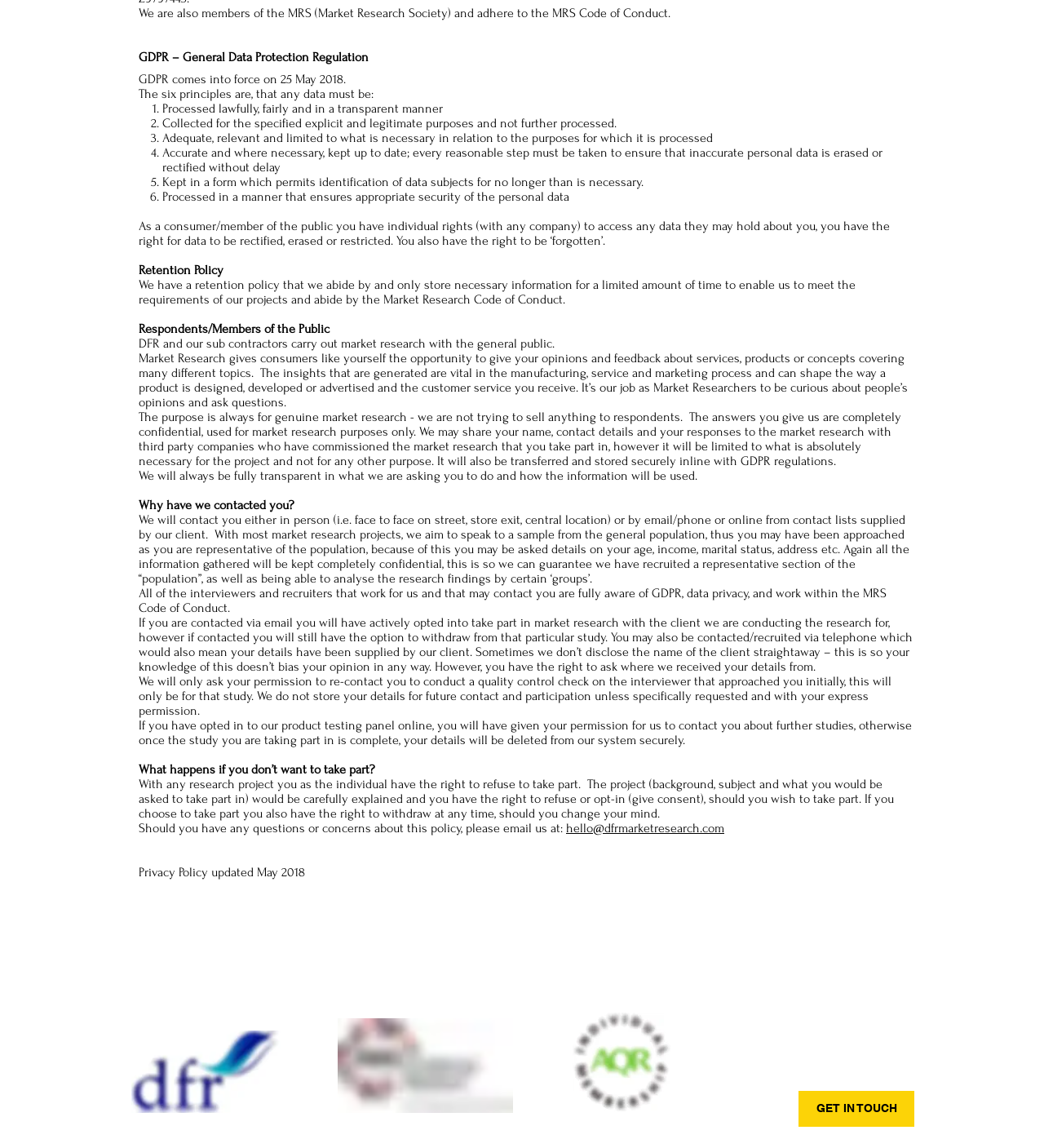How does DFR ensure the security of personal data?
Can you provide a detailed and comprehensive answer to the question?

According to the webpage, DFR ensures the security of personal data by transferring and storing it securely in line with GDPR regulations, and only sharing necessary information with third-party companies who have commissioned the market research.